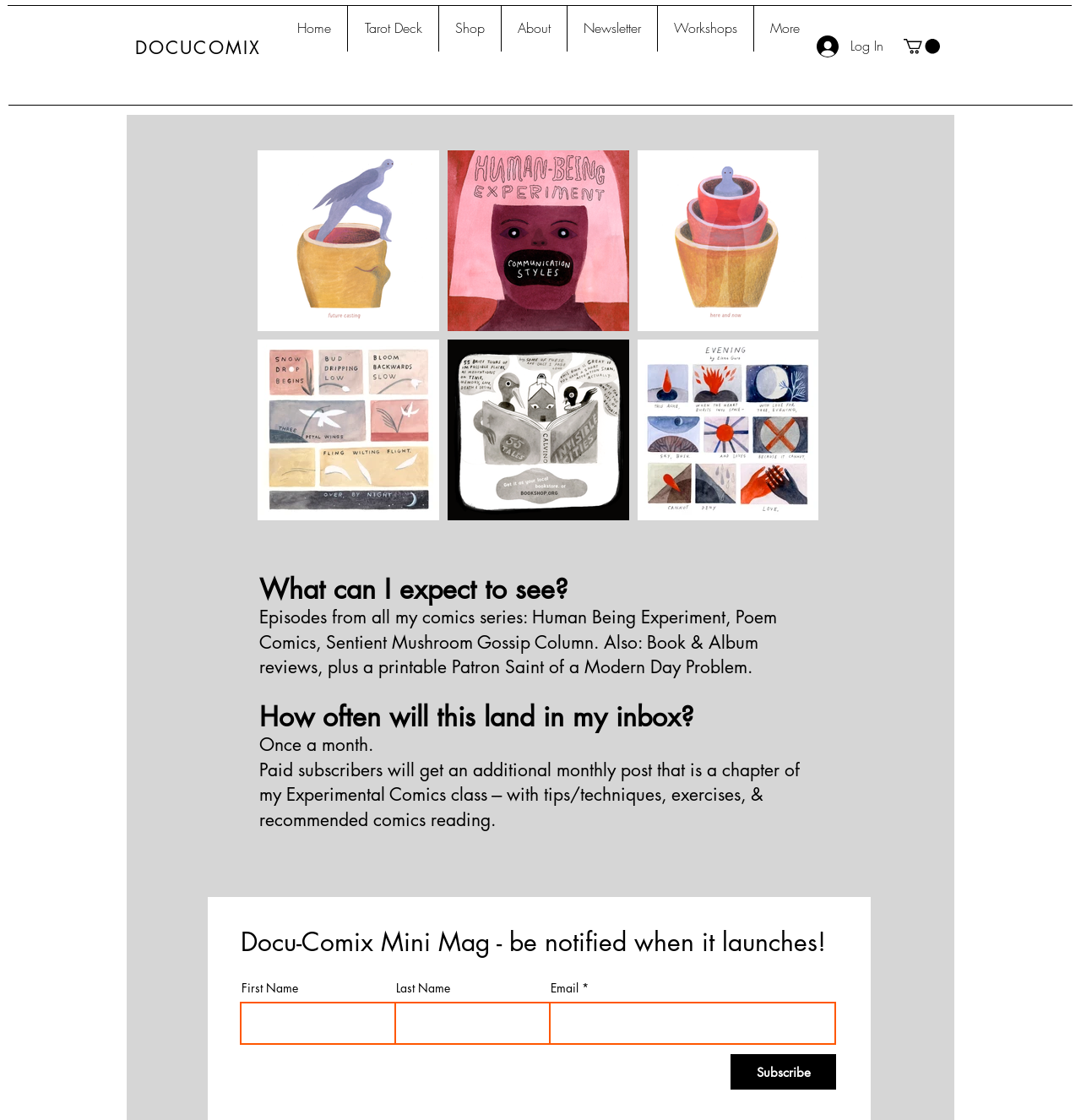Pinpoint the bounding box coordinates of the element you need to click to execute the following instruction: "Click the Newsletter link". The bounding box should be represented by four float numbers between 0 and 1, in the format [left, top, right, bottom].

[0.525, 0.005, 0.608, 0.046]